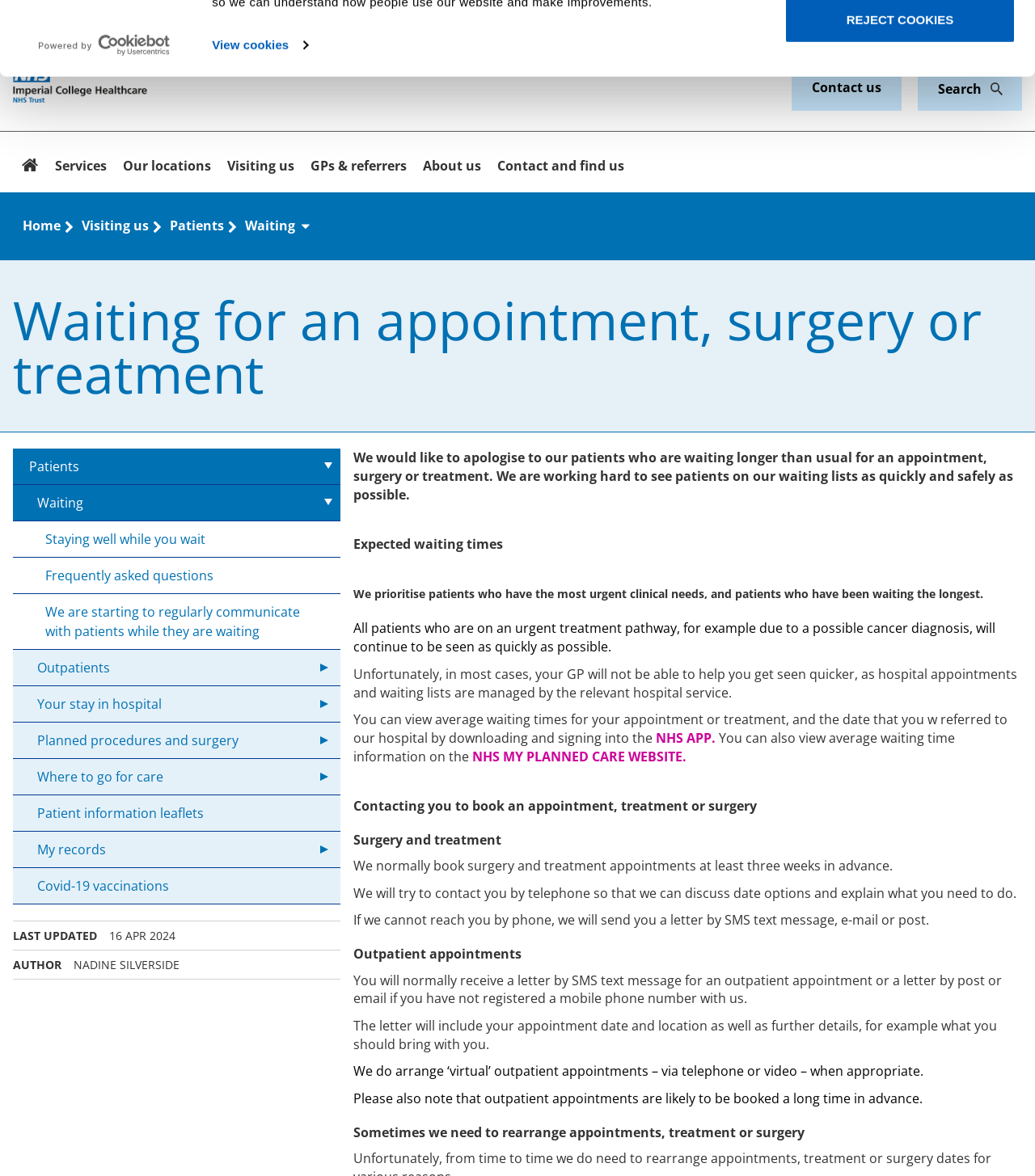Identify the bounding box coordinates of the specific part of the webpage to click to complete this instruction: "View Private Healthcare".

[0.012, 0.012, 0.122, 0.027]